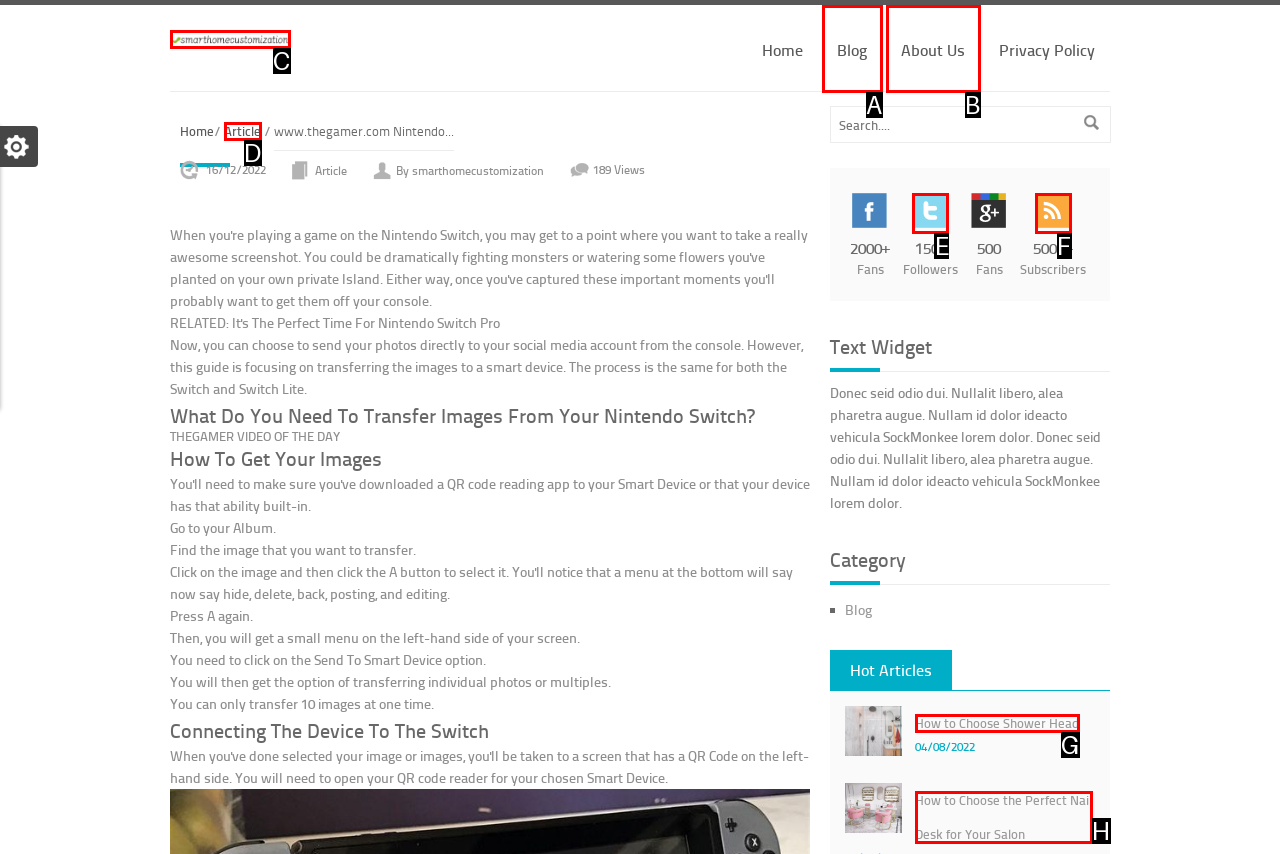Given the description: parent_node: News Agency of Nigeria, select the HTML element that best matches it. Reply with the letter of your chosen option.

None